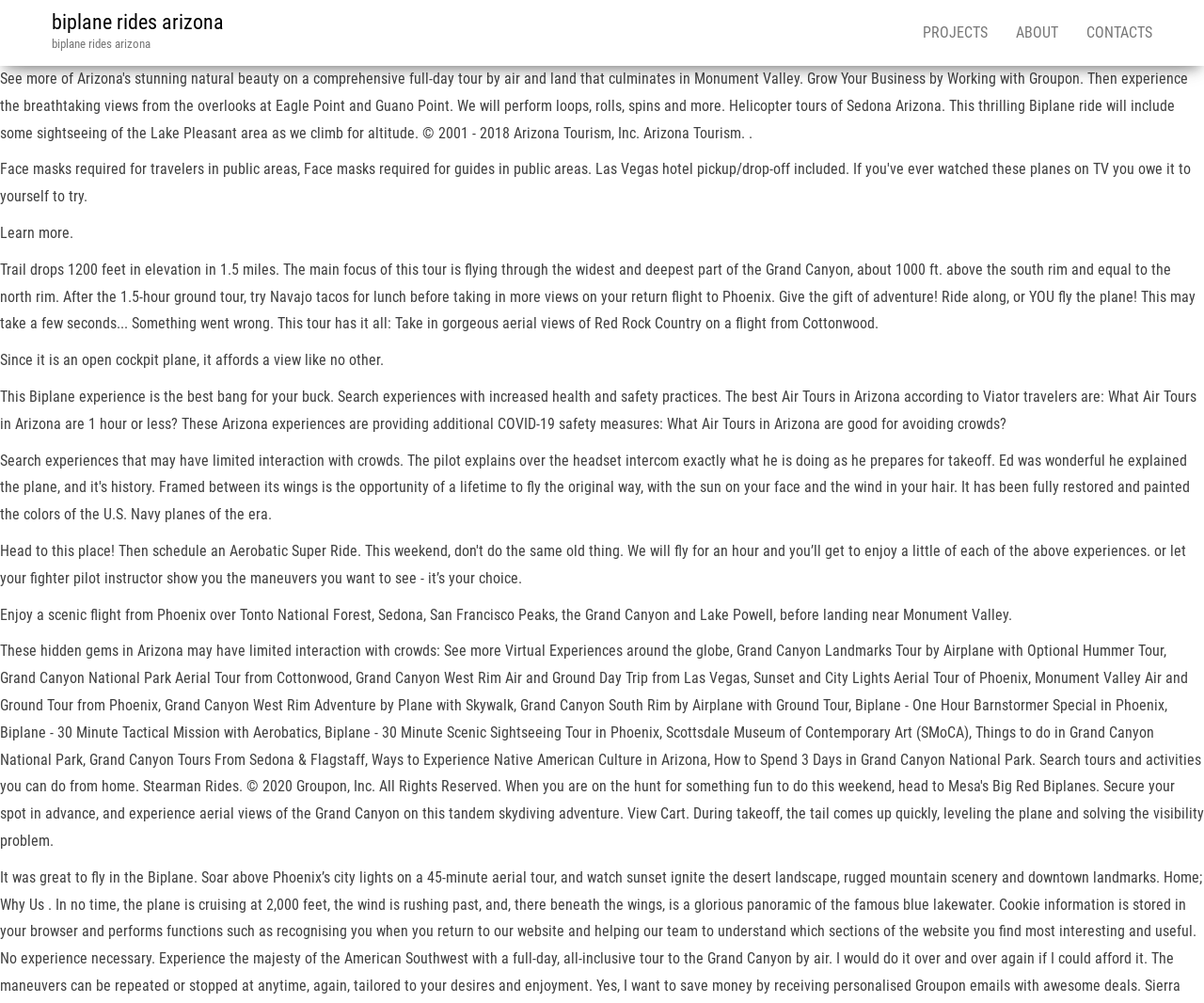What is the elevation drop of the trail?
We need a detailed and meticulous answer to the question.

The text states that the trail drops 1200 feet in elevation in 1.5 miles.